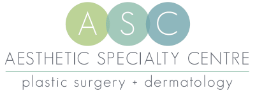Please provide a brief answer to the following inquiry using a single word or phrase:
What are the dual specialties of the Aesthetic Specialty Centre?

Plastic surgery and dermatology